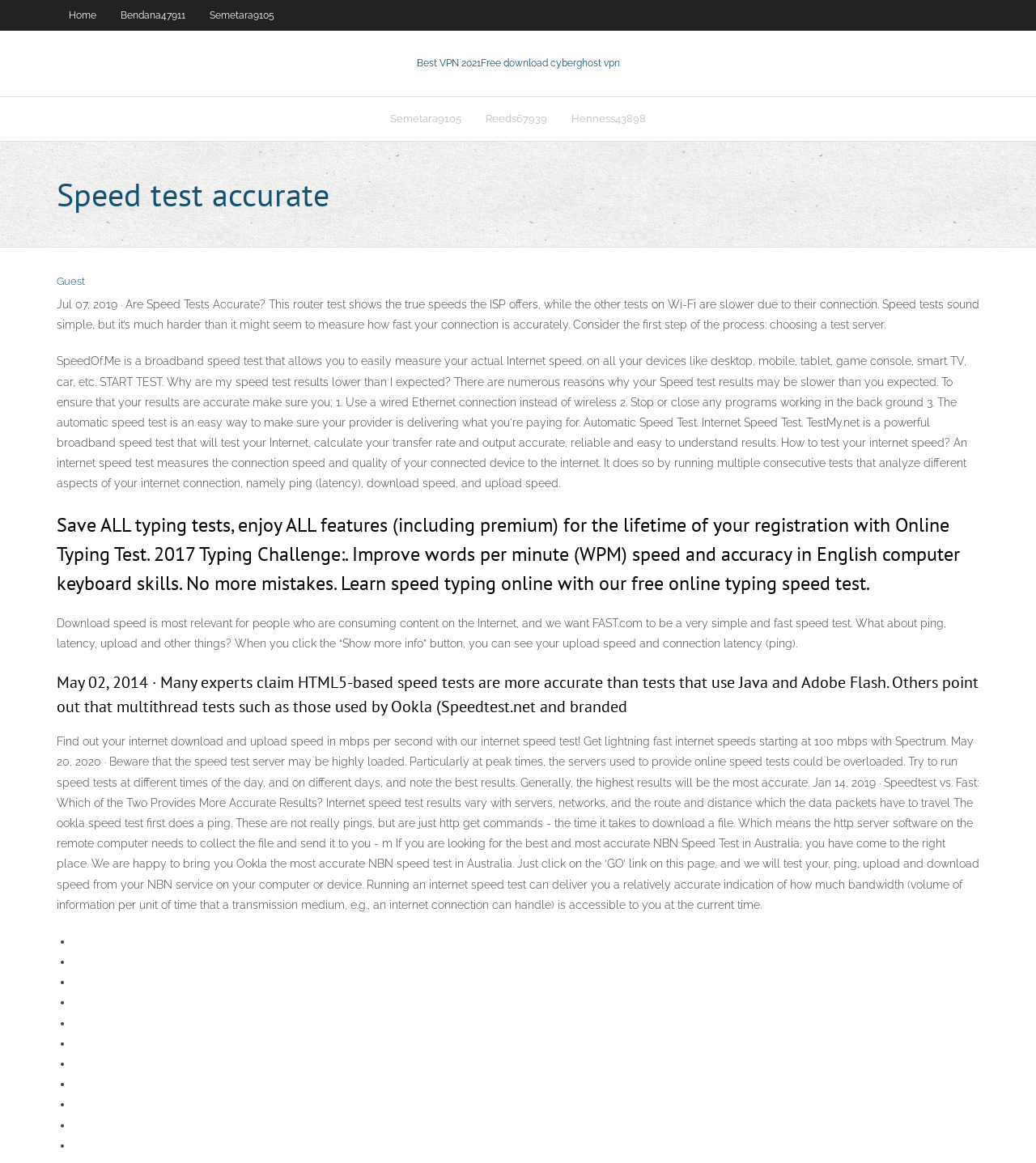What is the main topic of the text block starting with 'Jul 07, 2019 · Are Speed Tests Accurate?'
Answer the question based on the image using a single word or a brief phrase.

Speed test accuracy